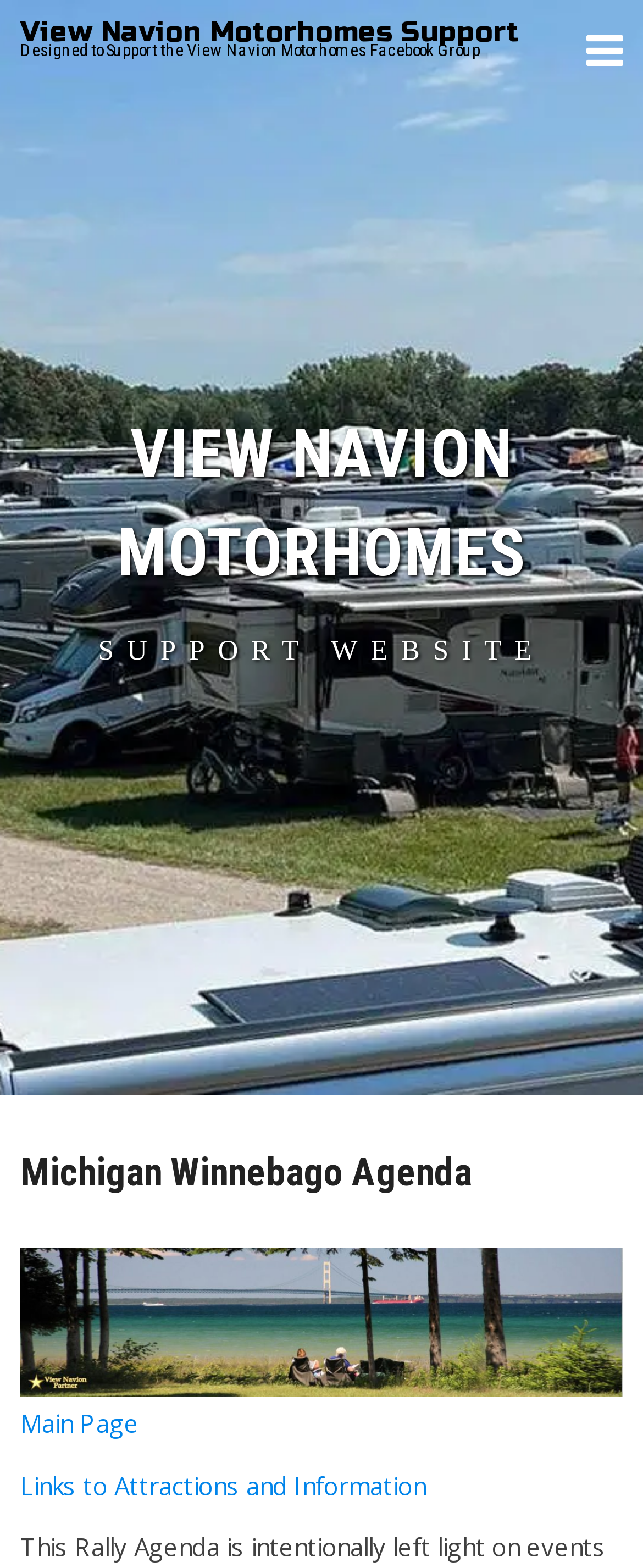How many links are available in the header section?
Using the image provided, answer with just one word or phrase.

2